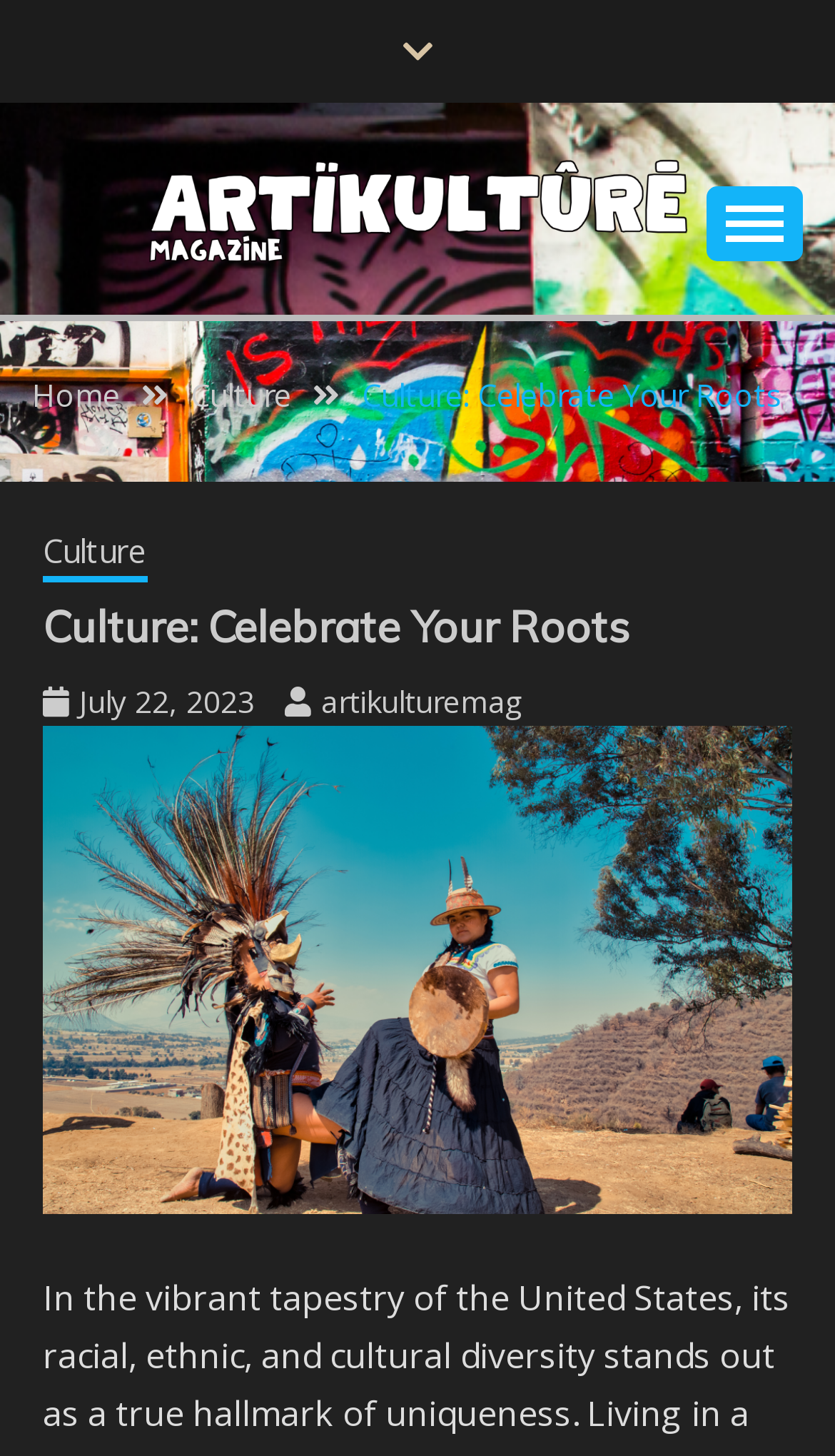Determine the bounding box coordinates for the UI element with the following description: "July 22, 2023July 23, 2023". The coordinates should be four float numbers between 0 and 1, represented as [left, top, right, bottom].

[0.095, 0.467, 0.305, 0.495]